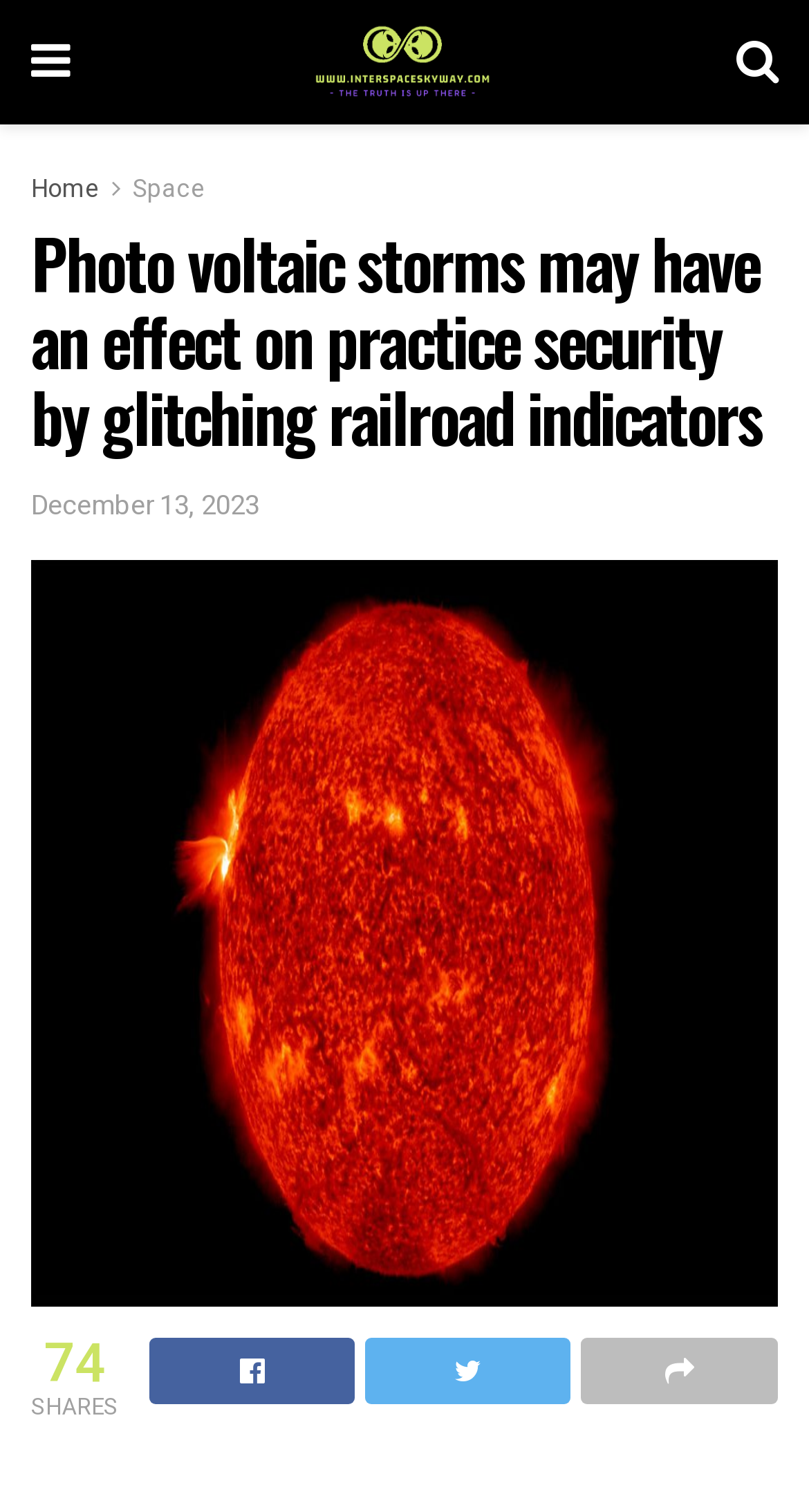Please answer the following question using a single word or phrase: 
What is the name of the website?

Inter Space Sky Way